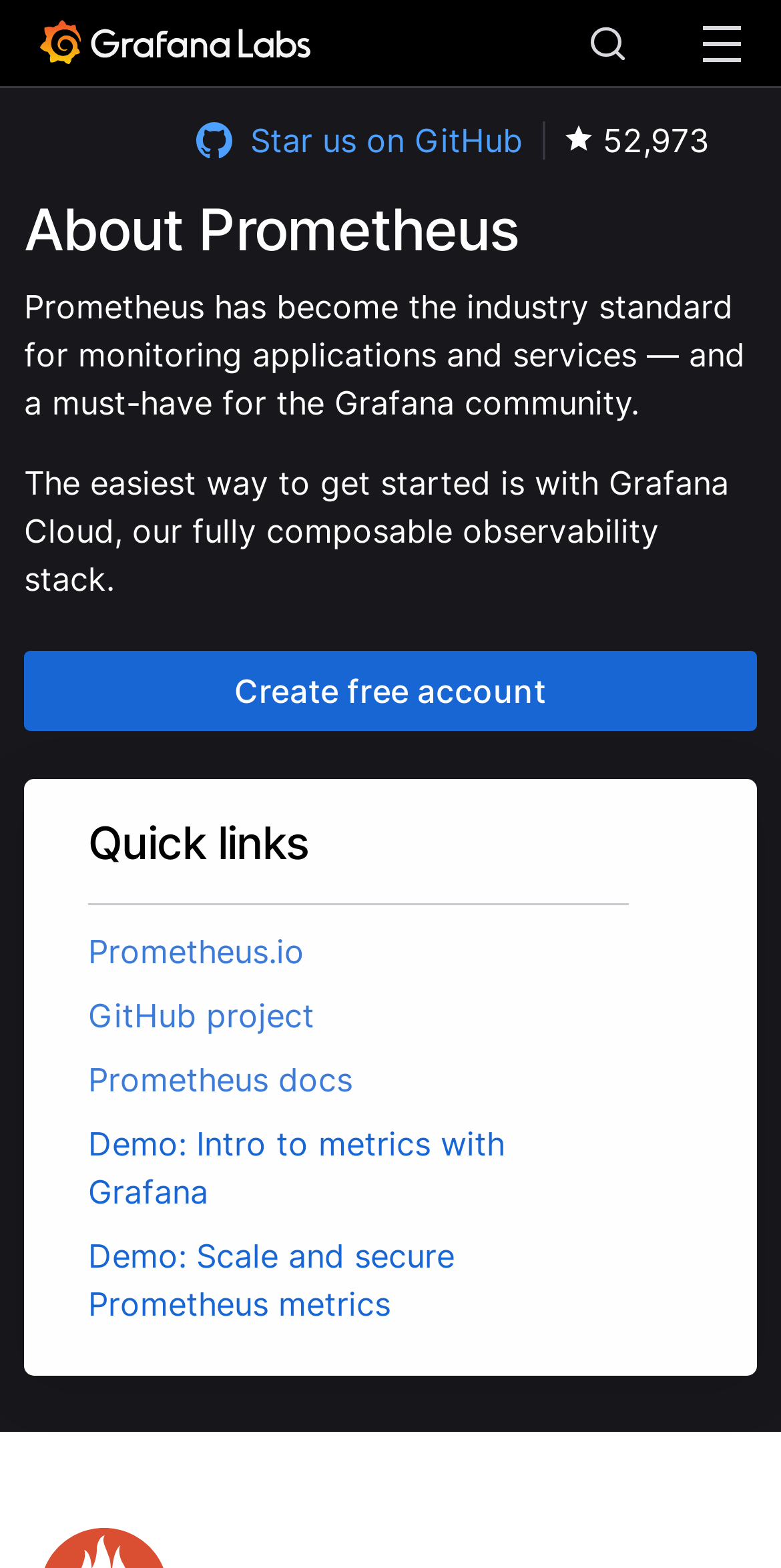Please identify the bounding box coordinates of the area I need to click to accomplish the following instruction: "Create a free account".

[0.073, 0.08, 0.511, 0.139]